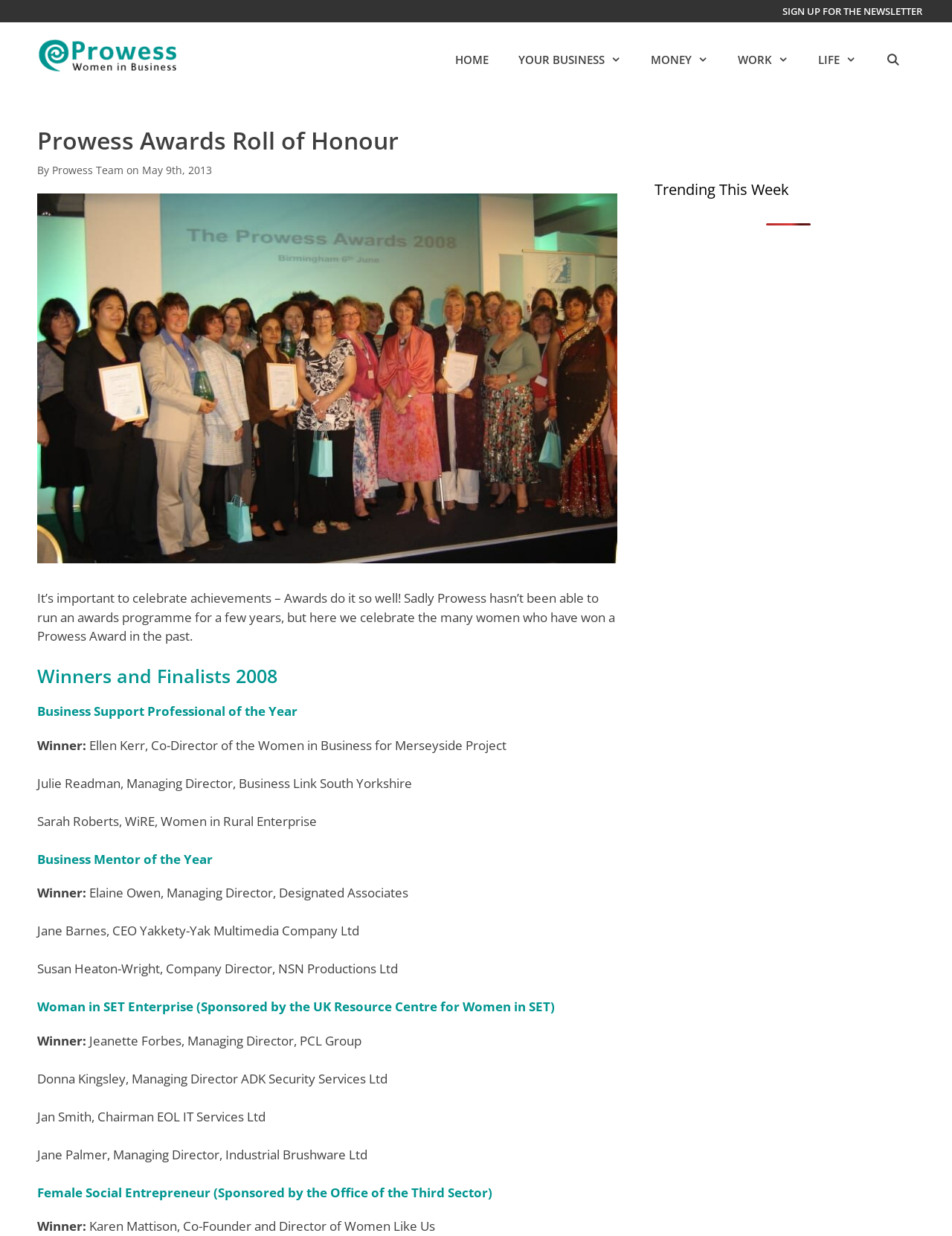Identify the bounding box of the HTML element described here: "Money". Provide the coordinates as four float numbers between 0 and 1: [left, top, right, bottom].

[0.668, 0.018, 0.759, 0.078]